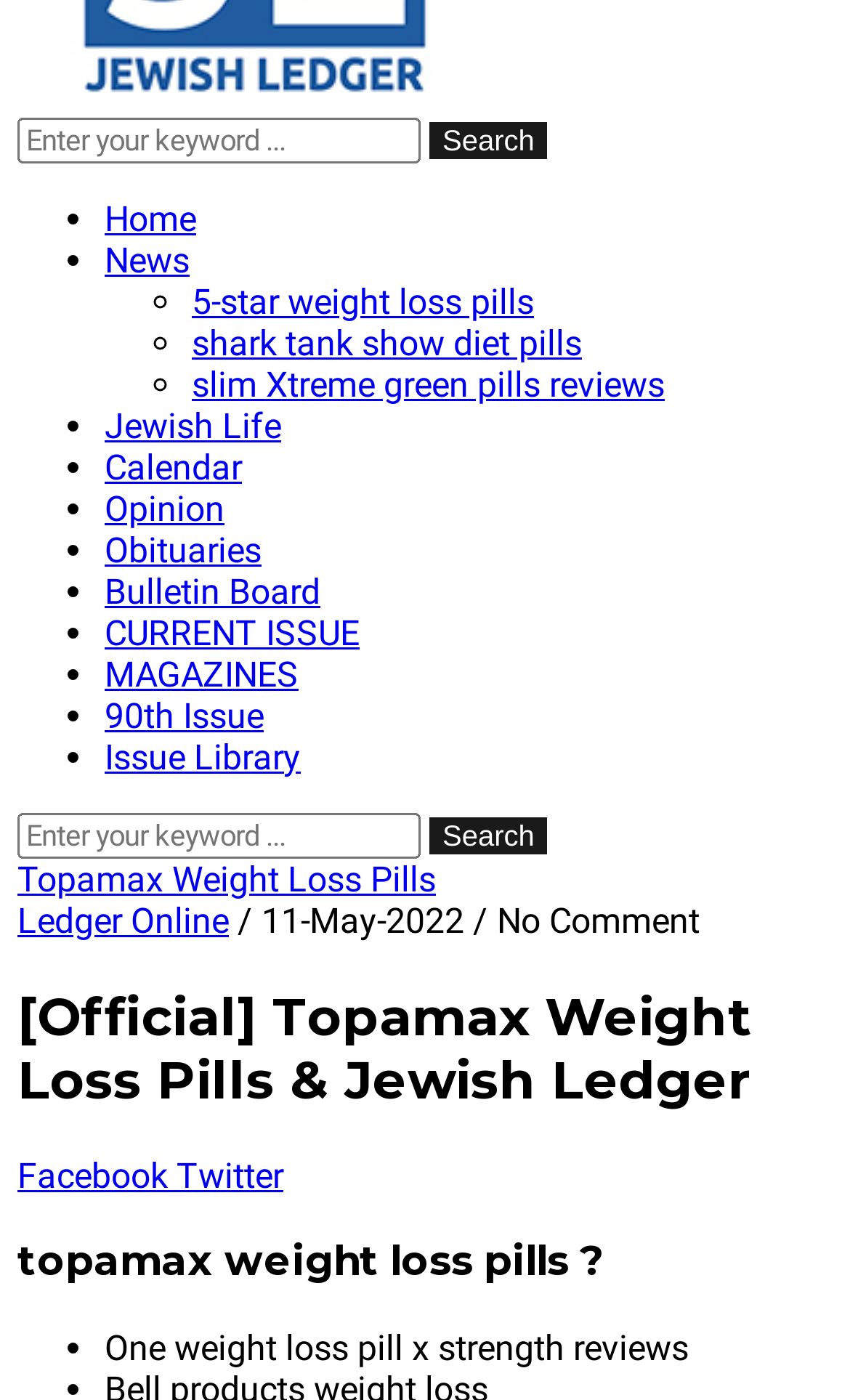Predict the bounding box of the UI element based on the description: "Ledger Online". The coordinates should be four float numbers between 0 and 1, formatted as [left, top, right, bottom].

[0.021, 0.643, 0.269, 0.672]